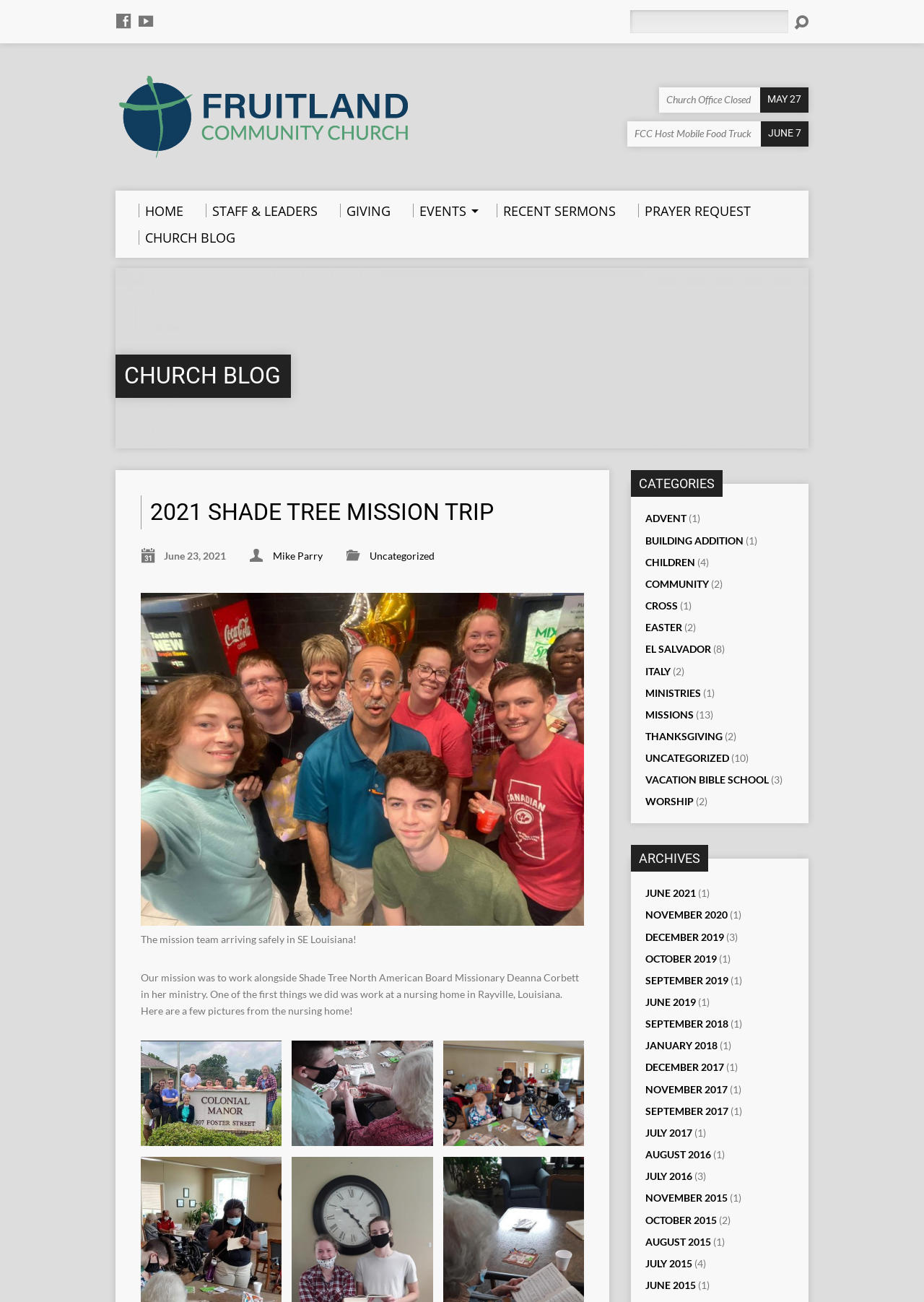Locate the bounding box coordinates of the element that should be clicked to execute the following instruction: "Click on the Fruitland Community Church link".

[0.129, 0.11, 0.441, 0.12]